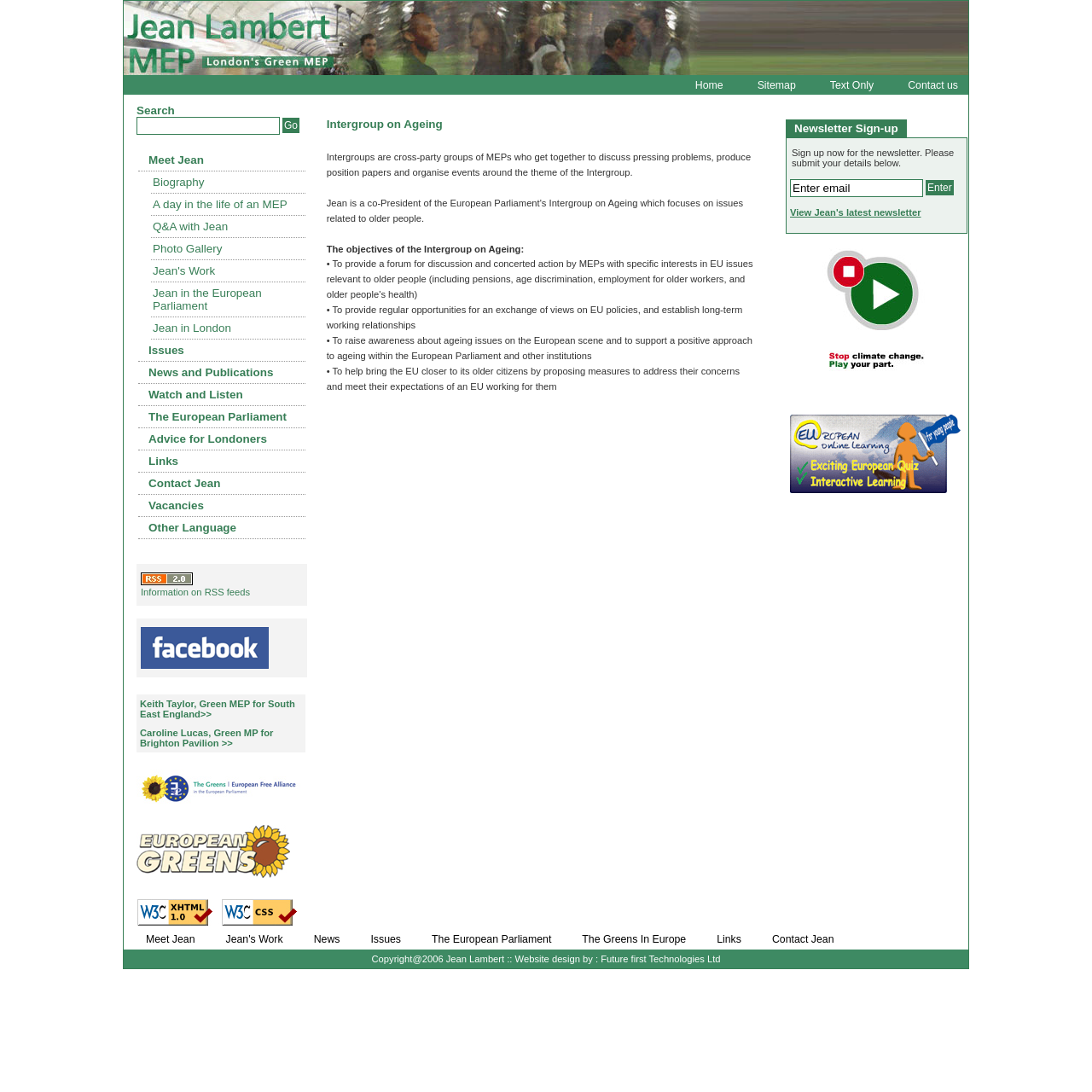Answer with a single word or phrase: 
How many textboxes are there on the webpage?

2